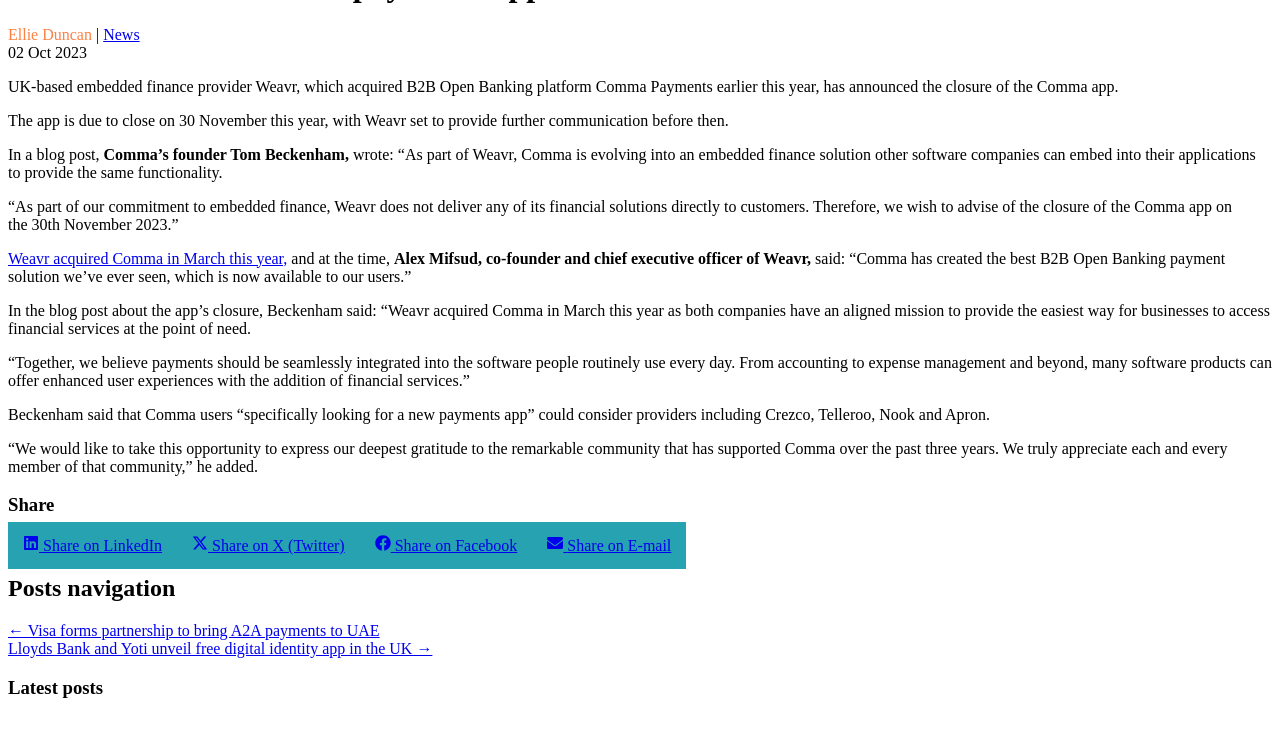Can you determine the bounding box coordinates of the area that needs to be clicked to fulfill the following instruction: "Go to the previous post"?

[0.006, 0.844, 0.297, 0.867]